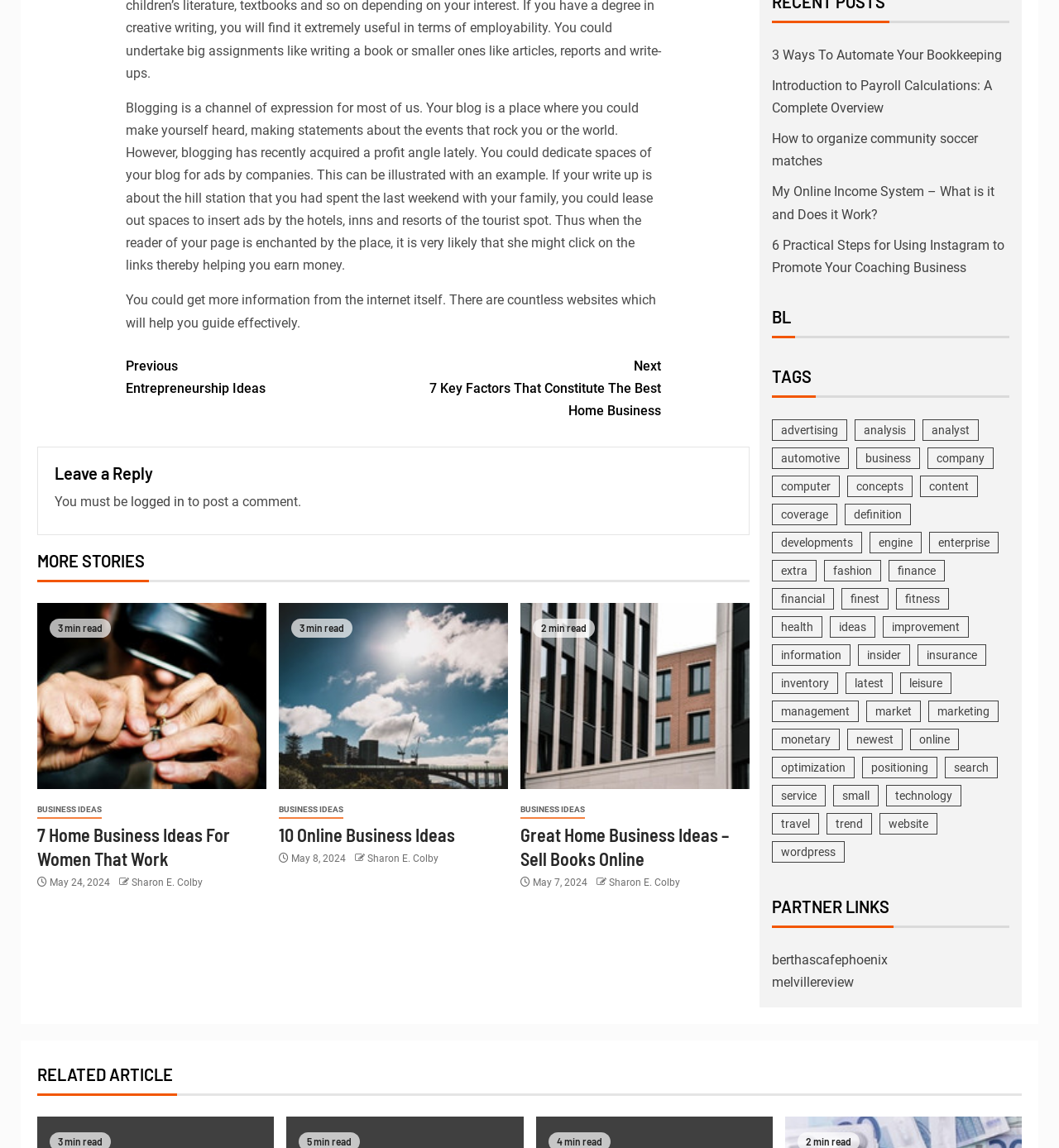What is the topic of the blog post?
Using the image, answer in one word or phrase.

Blogging